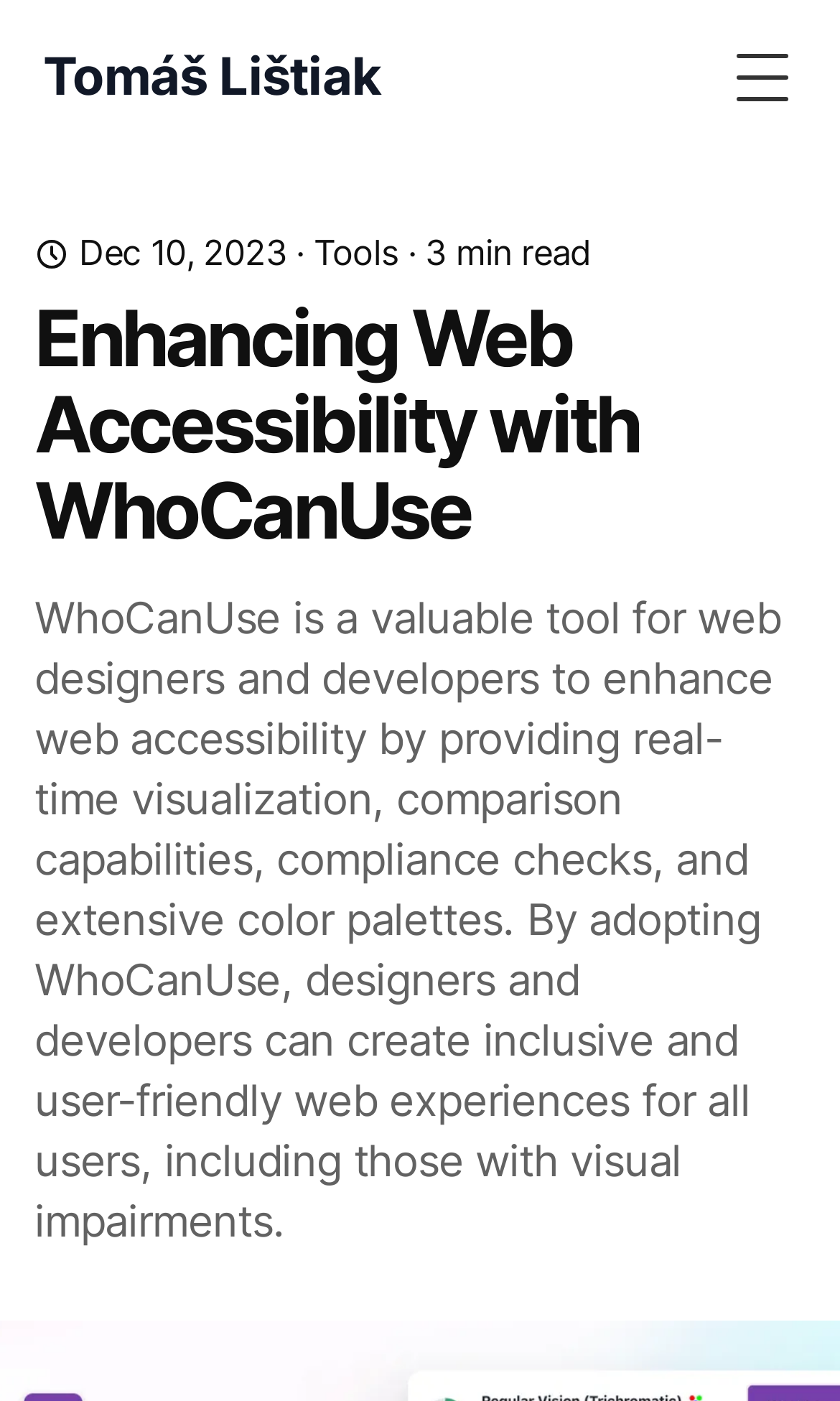Write a detailed summary of the webpage, including text, images, and layout.

The webpage is about enhancing web accessibility with a tool called WhoCanUse. At the top left, there is a link to the author's name, Tomáš Lištiak. On the top right, there is a button labeled "Toggle Menu" with an image and a timestamp "Dec 10, 2023" next to it. The button also contains a link to "Tools" and a text indicating a 3-minute read.

Below the top section, there is a main heading "Enhancing Web Accessibility with WhoCanUse" that spans the entire width of the page. Underneath the heading, there is a paragraph of text that describes WhoCanUse as a valuable tool for web designers and developers to create inclusive and user-friendly web experiences for all users, including those with visual impairments. The text explains that WhoCanUse provides real-time visualization, comparison capabilities, compliance checks, and extensive color palettes.